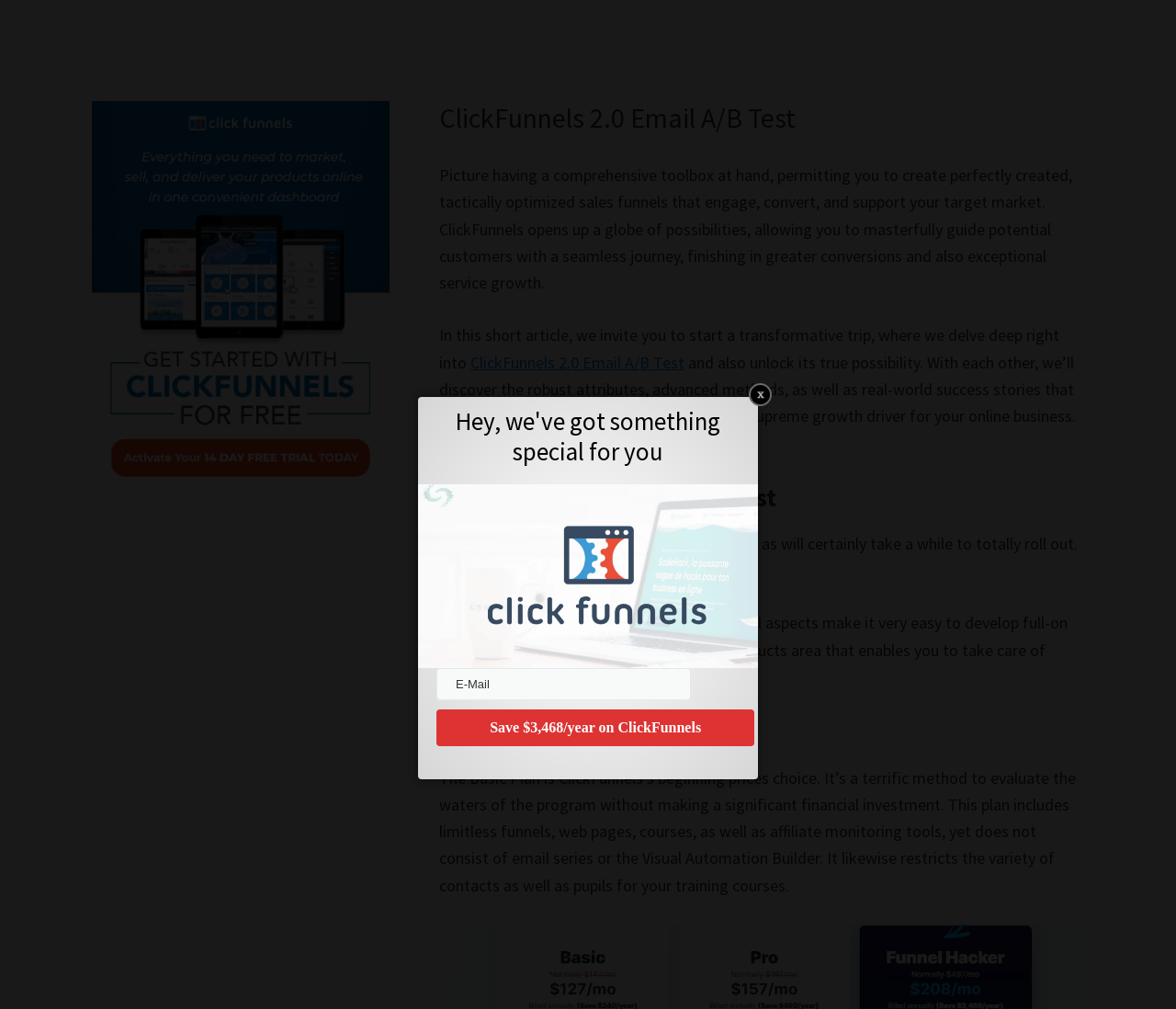Create an elaborate caption for the webpage.

The webpage is about ClickFunnels 2.0 Email A/B Test, providing detailed information about its features and capabilities. At the top, there are two links, "Skip to main content" and "Skip to primary sidebar", which allow users to navigate to the main content or primary sidebar section.

The main content section is headed by a title "ClickFunnels 2.0 Email A/B Test" and features a descriptive paragraph about the benefits of using ClickFunnels, such as creating perfectly designed sales funnels that engage and convert target markets. Below this, there is a brief introduction to the article, inviting readers to explore the features and possibilities of ClickFunnels 2.0 Email A/B Test.

The article is divided into sections, with headings such as "ClickFunnels 2.0 Email A/B Test" and "Basic Plan". The "ClickFunnels 2.0 Email A/B Test" section describes the new features of ClickFunnels 2.0, including website pages and global elements that make it easy to develop full-on sites. The "Basic Plan" section outlines the features and limitations of the Basic Plan, including unlimited funnels, pages, courses, and affiliate monitoring tools, but with restrictions on contacts and students for courses.

To the left of the main content, there is a primary sidebar section, which features a heading "Primary Sidebar" and a link with a CF2 logo. Below this, there is an image with the same CF2 logo.

At the bottom of the page, there is a section with a heading "Hey, we've got something special for you" and a call-to-action form with a textbox for email input and a button to "Save $3,468/year on ClickFunnels".